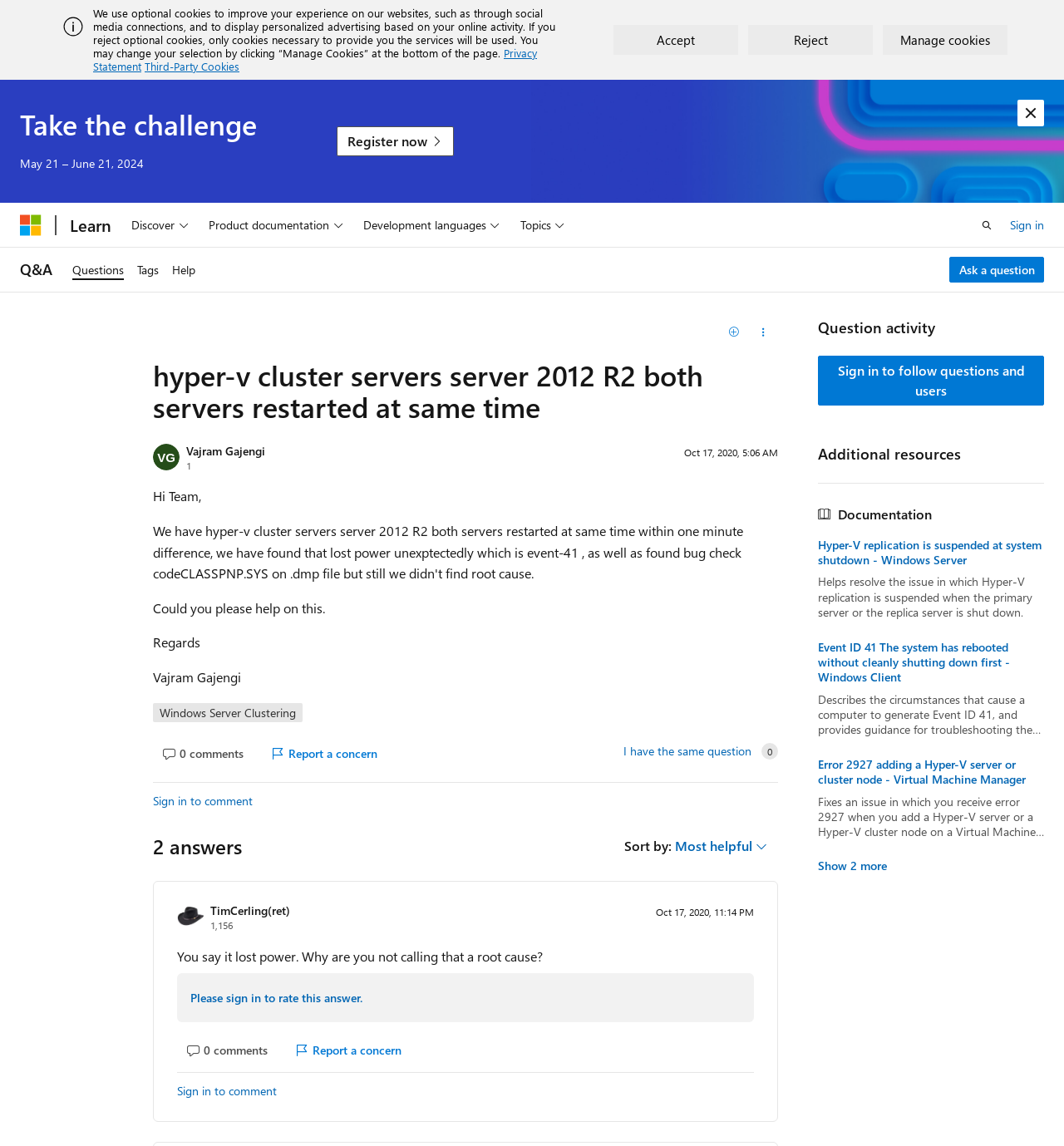Using the details from the image, please elaborate on the following question: What is the topic of the question asked?

The topic of the question asked is related to Hyper-V cluster servers, specifically about two servers restarting at the same time and losing power unexpectedly, which is event-41.